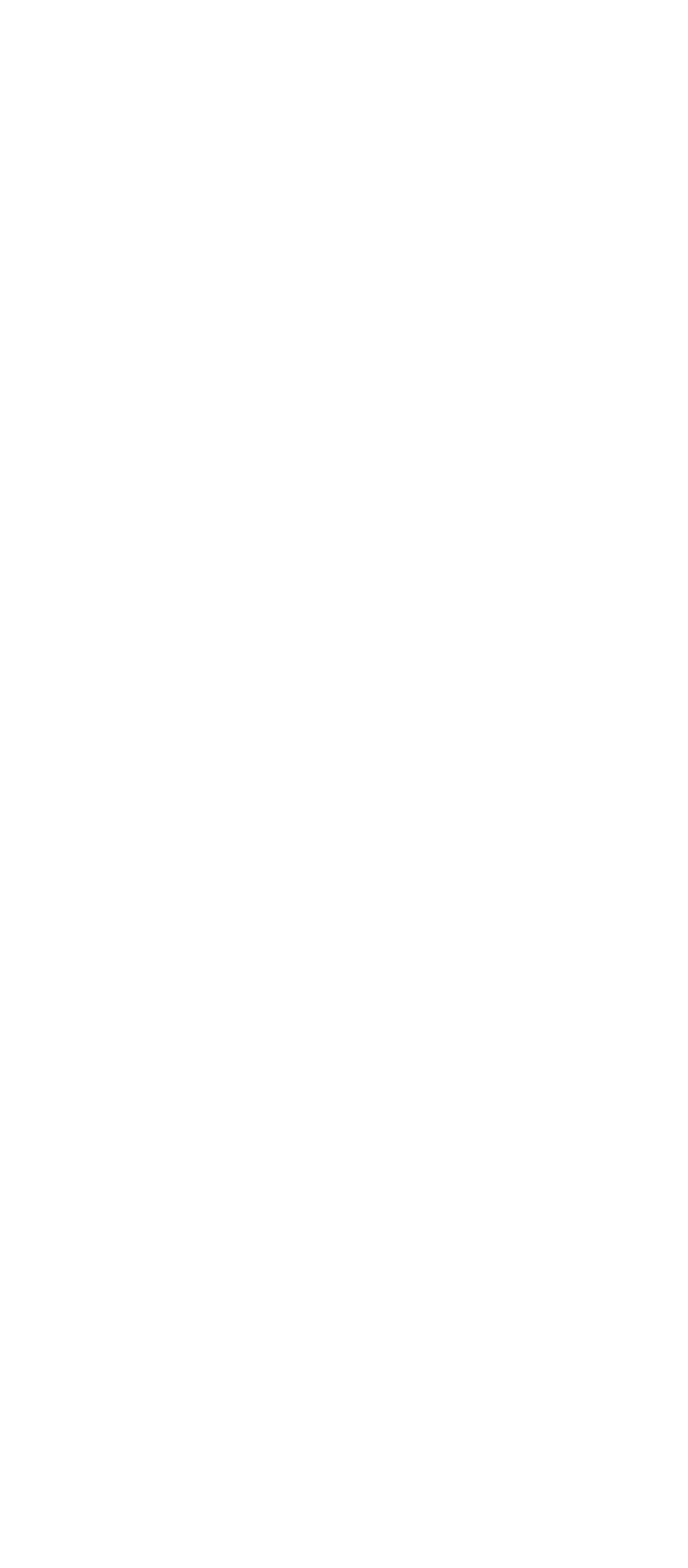What is required to post a comment on the website?
Look at the image and answer the question with a single word or phrase.

Logged in